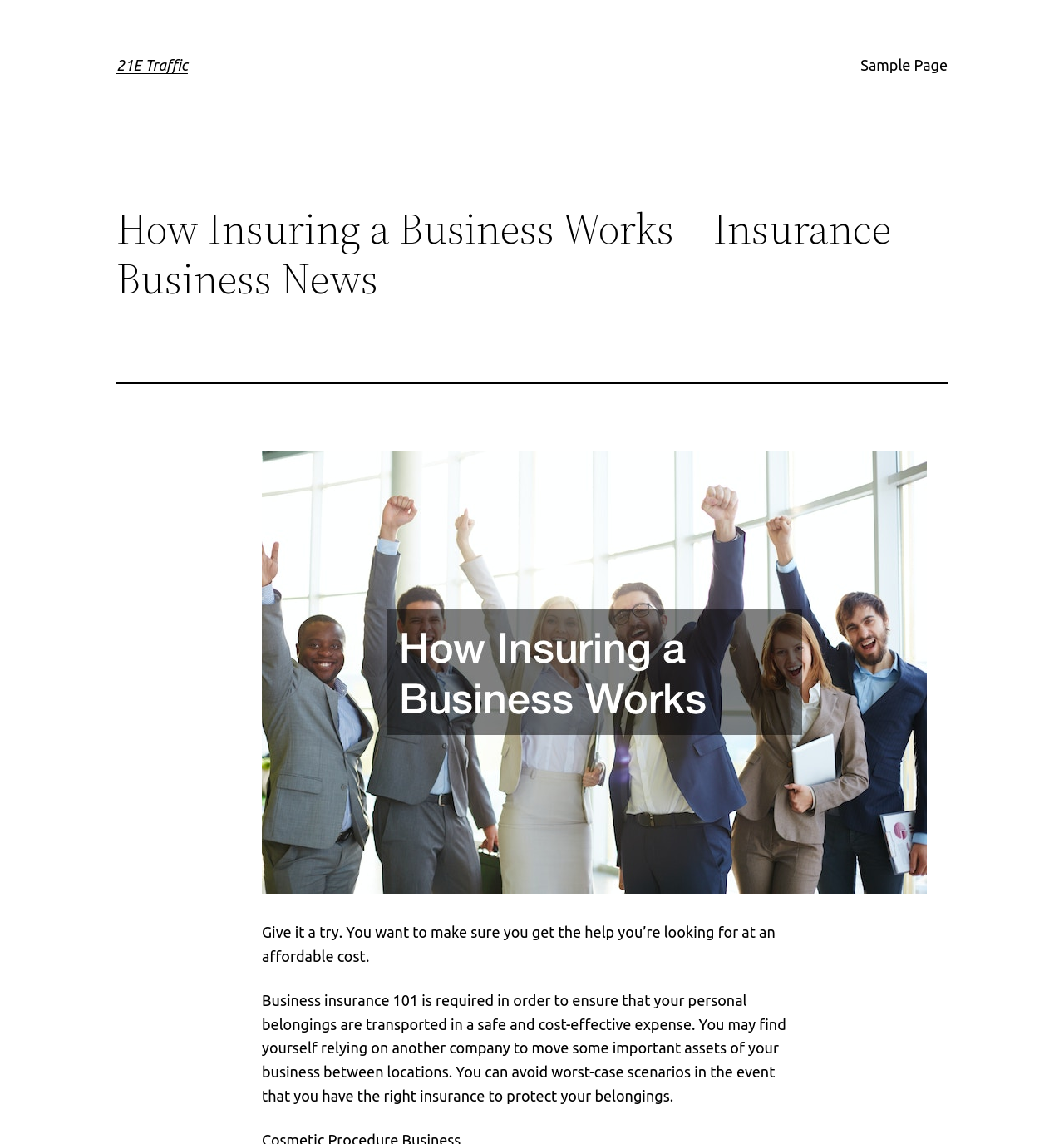Predict the bounding box of the UI element based on this description: "21E Traffic".

[0.109, 0.049, 0.177, 0.064]